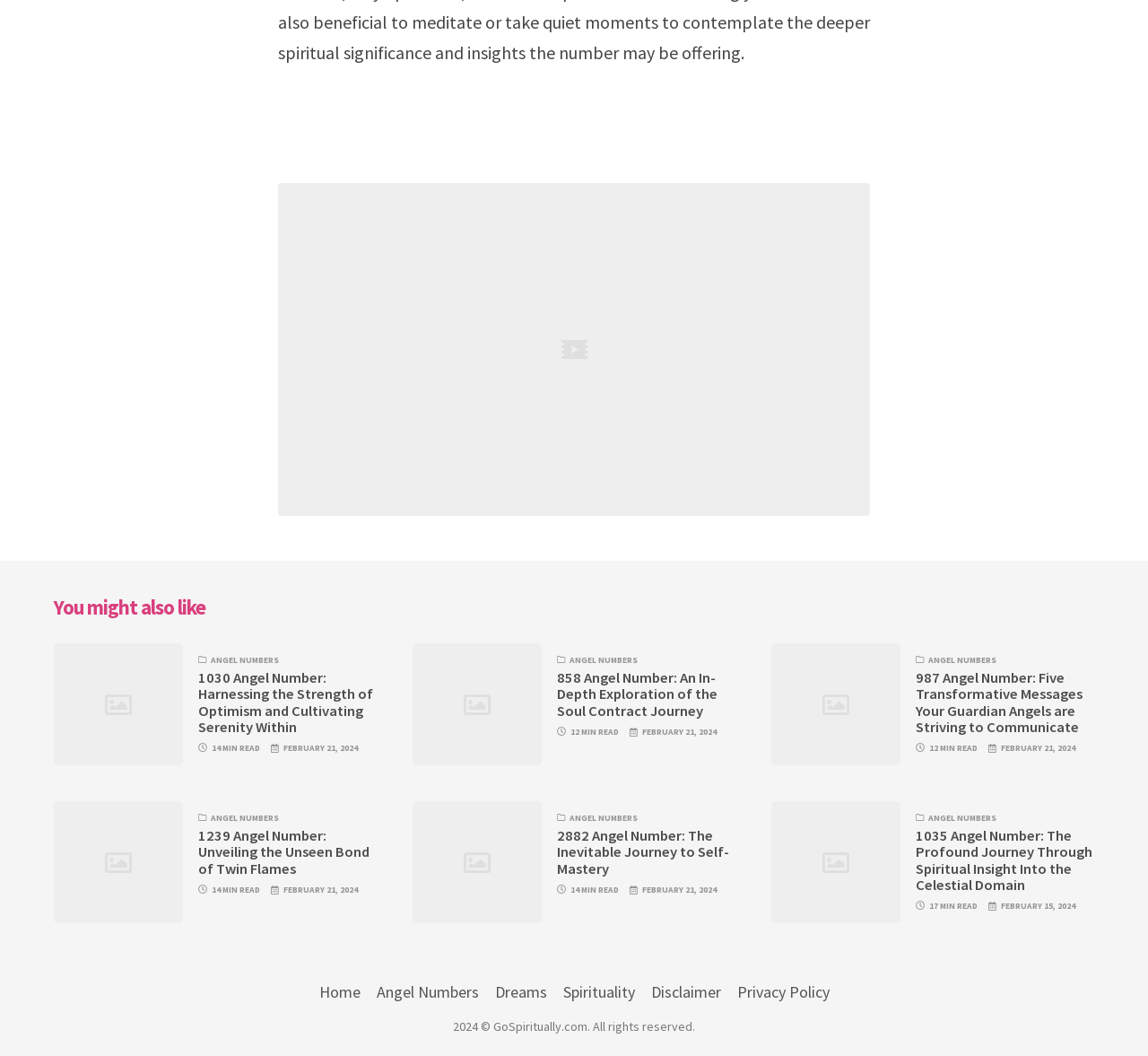Provide your answer to the question using just one word or phrase: How many minutes does it take to read the longest article?

17